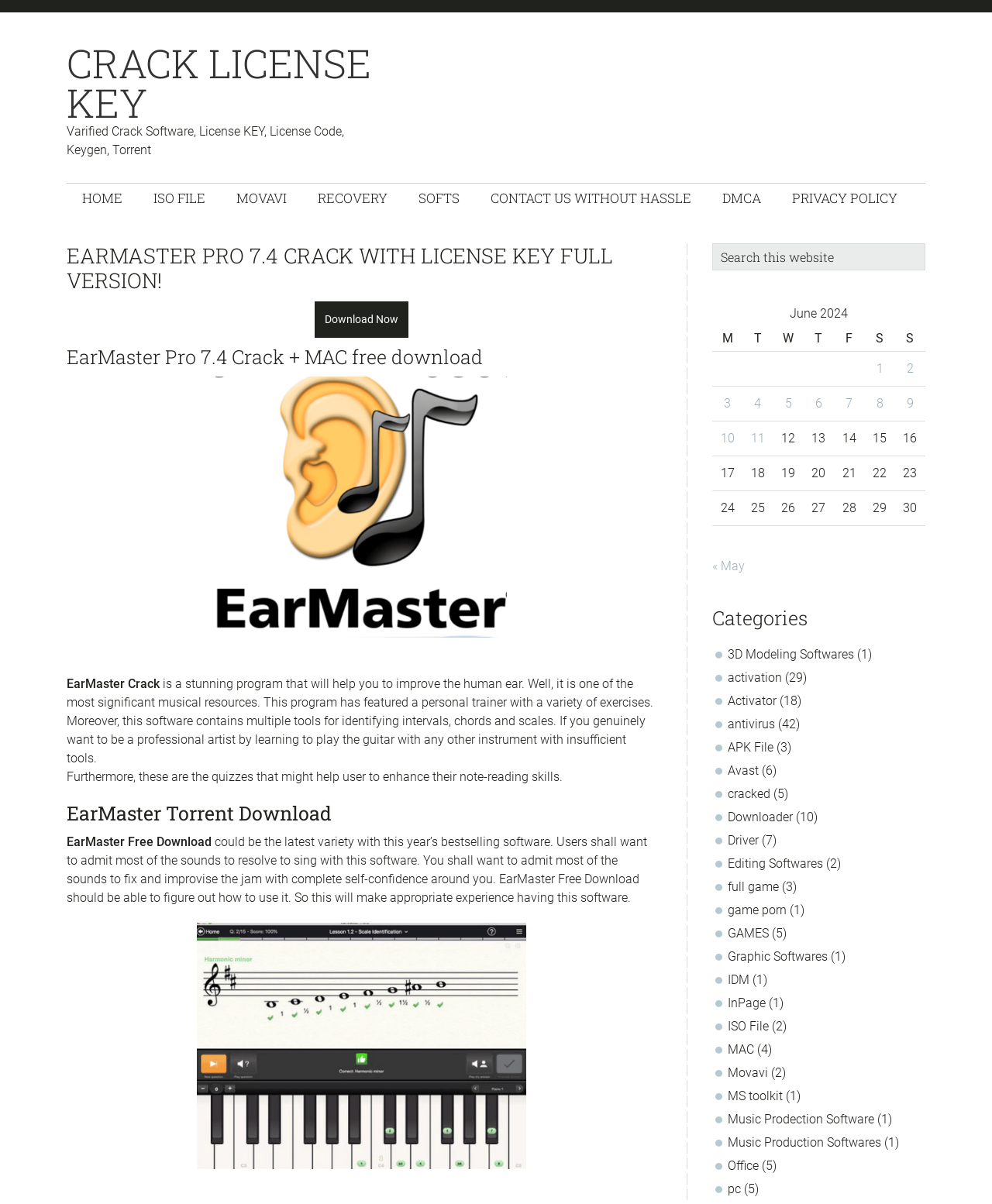Please indicate the bounding box coordinates for the clickable area to complete the following task: "Search this website". The coordinates should be specified as four float numbers between 0 and 1, i.e., [left, top, right, bottom].

[0.718, 0.202, 0.933, 0.225]